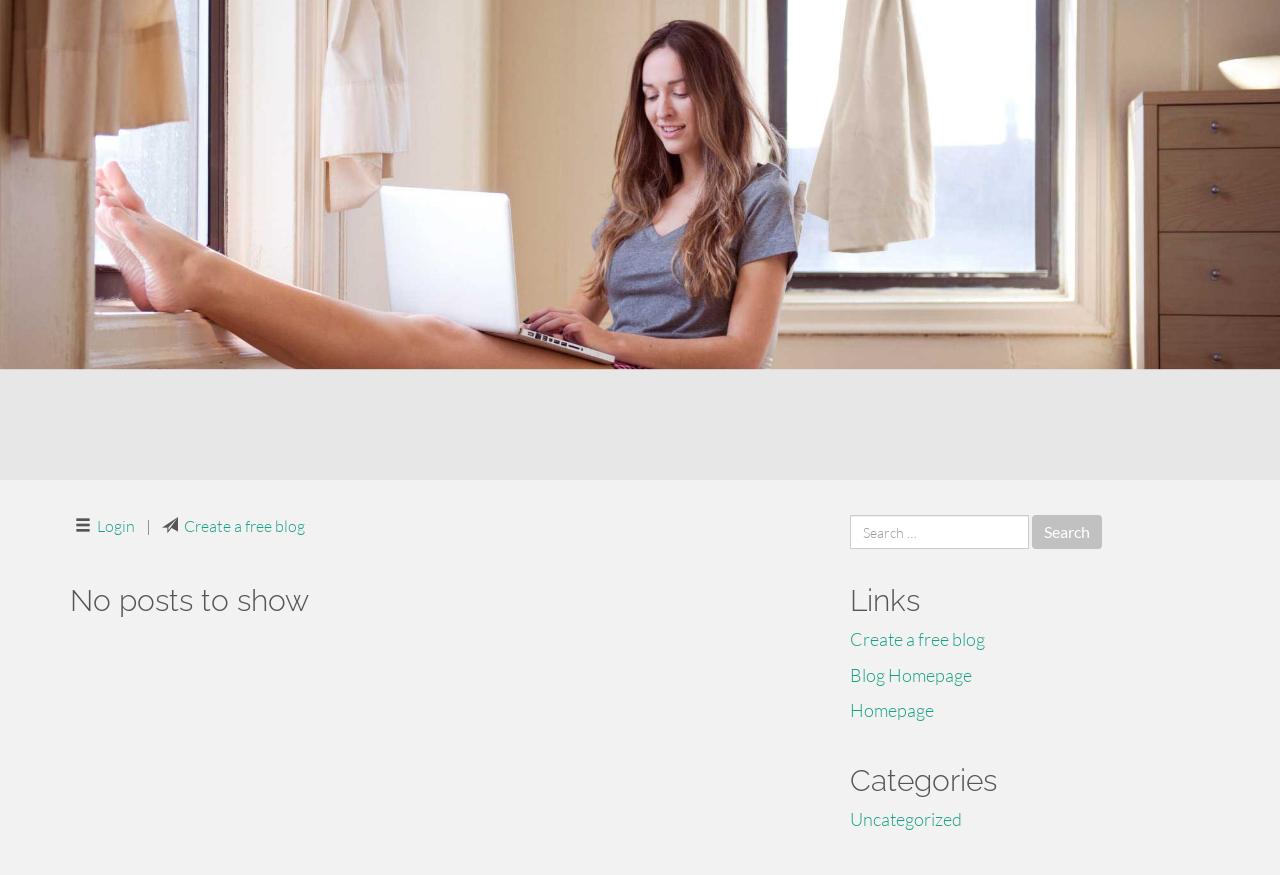Provide the bounding box coordinates of the area you need to click to execute the following instruction: "Search for something".

[0.664, 0.589, 0.804, 0.627]